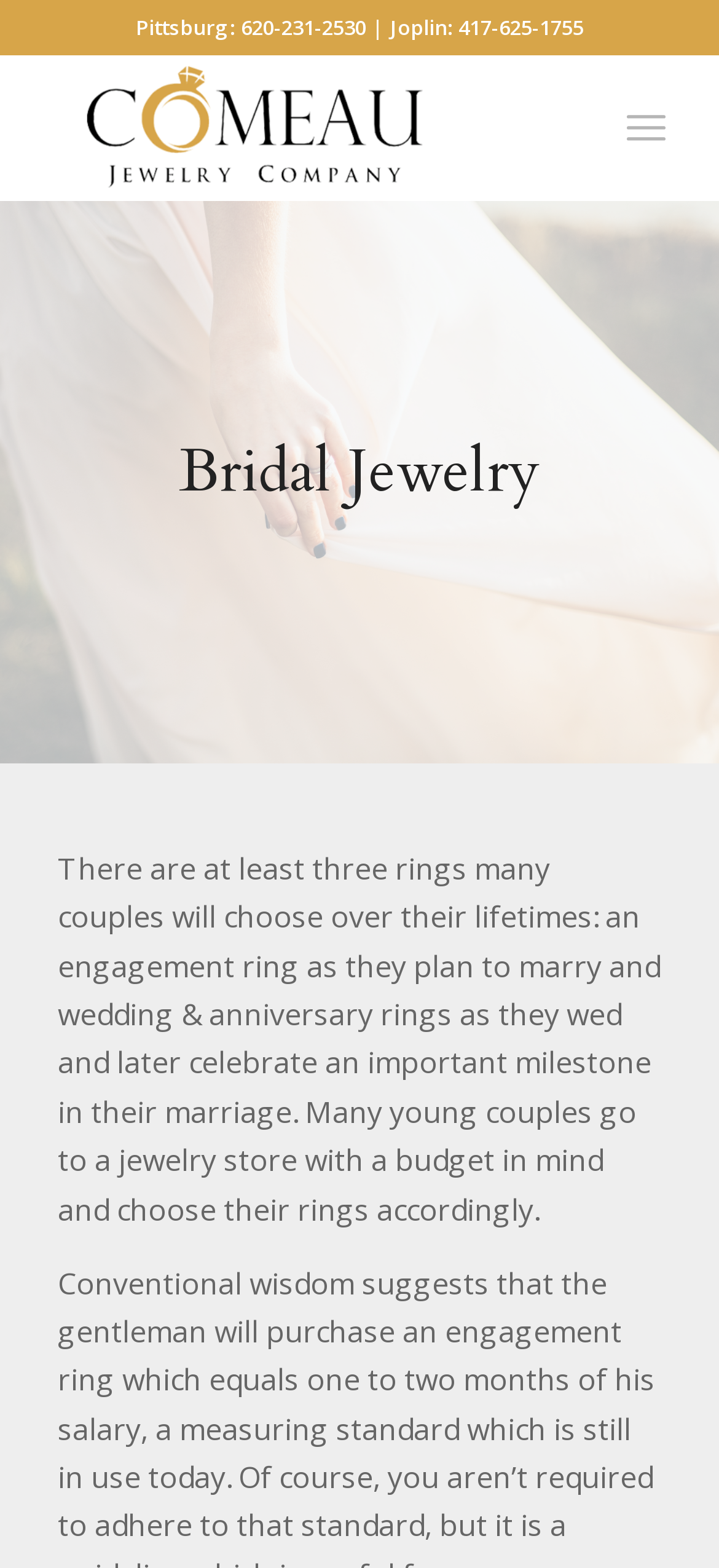Determine the bounding box coordinates of the UI element that matches the following description: "title="Find on page" value="↻"". The coordinates should be four float numbers between 0 and 1 in the format [left, top, right, bottom].

None